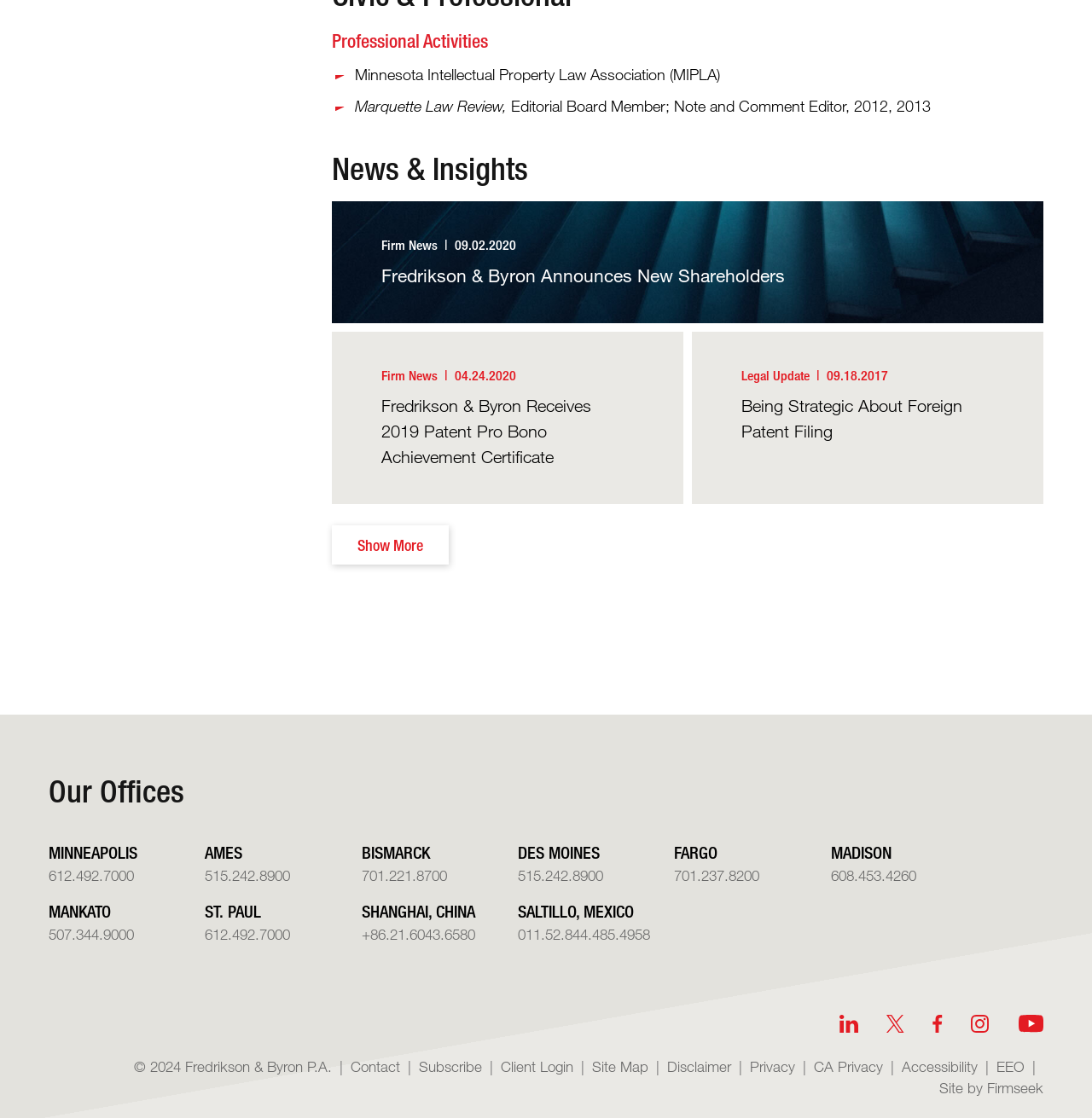Please give a succinct answer to the question in one word or phrase:
What is the copyright year of the webpage?

2024